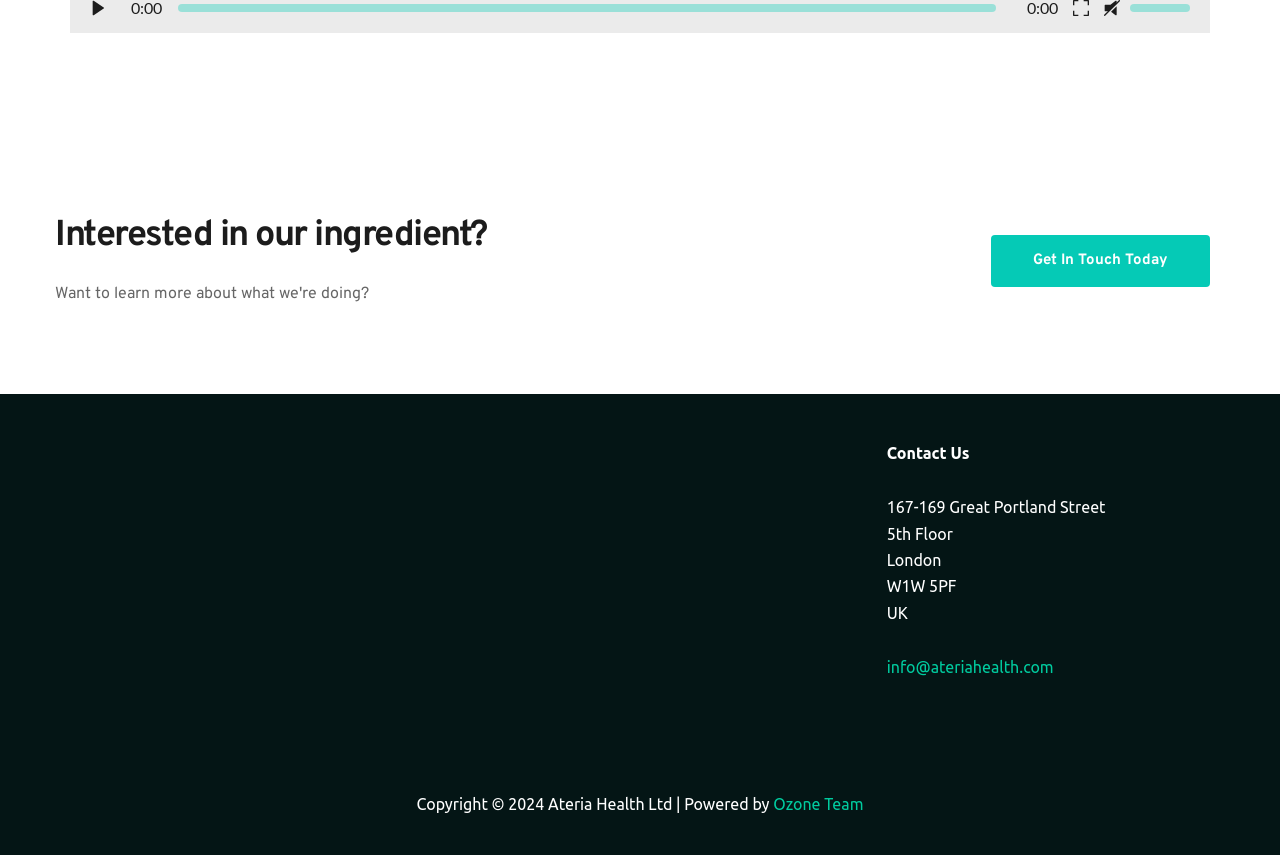Refer to the image and offer a detailed explanation in response to the question: What is the company's physical address?

I found the company's physical address by examining the footer section of the webpage, where the contact information is typically located. The address is broken down into several lines, including the street address, floor number, city, postal code, and country.